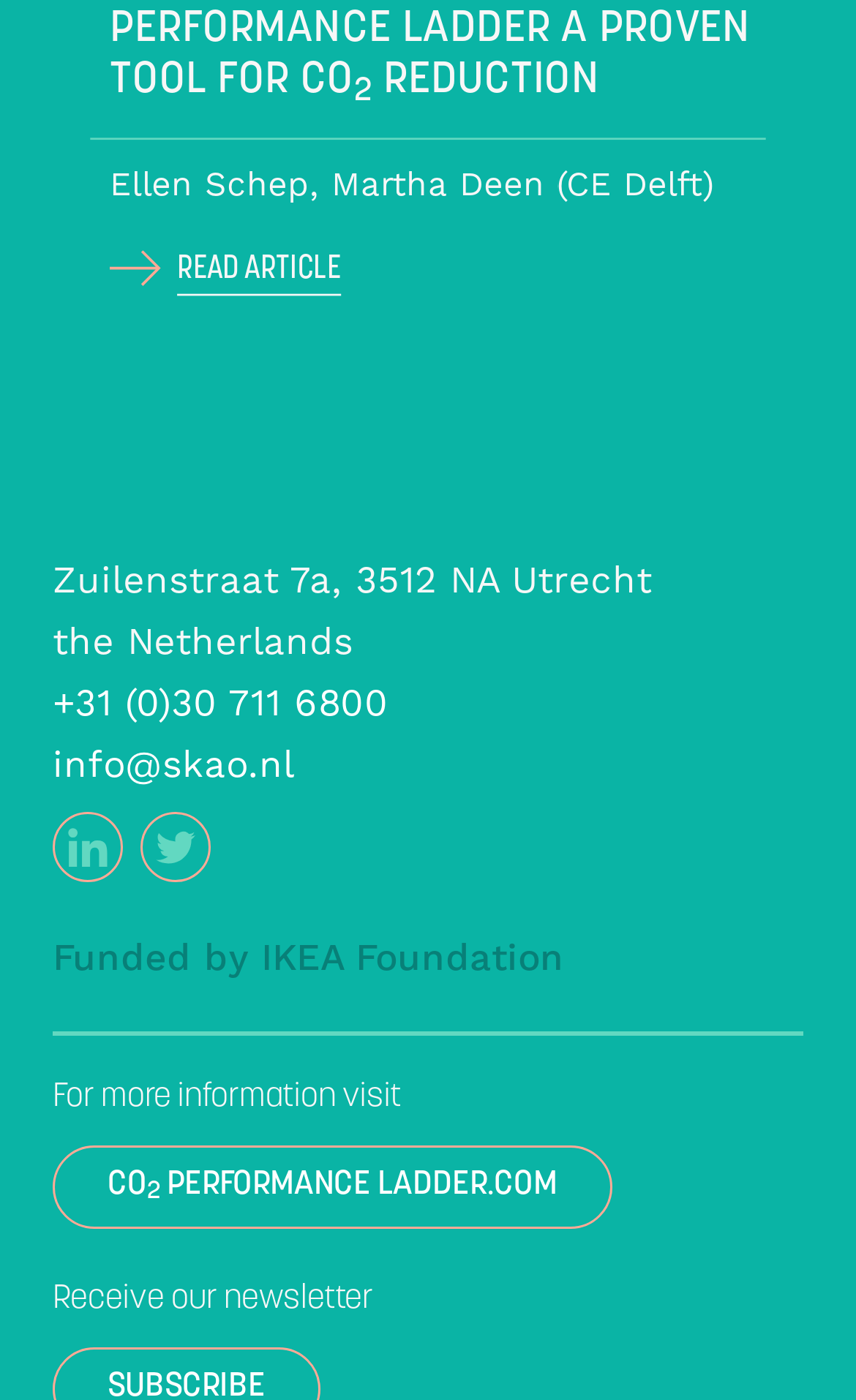Using the format (top-left x, top-left y, bottom-right x, bottom-right y), provide the bounding box coordinates for the described UI element. All values should be floating point numbers between 0 and 1: CO₂ Performance Ladder on LinkedIn

[0.062, 0.579, 0.144, 0.629]